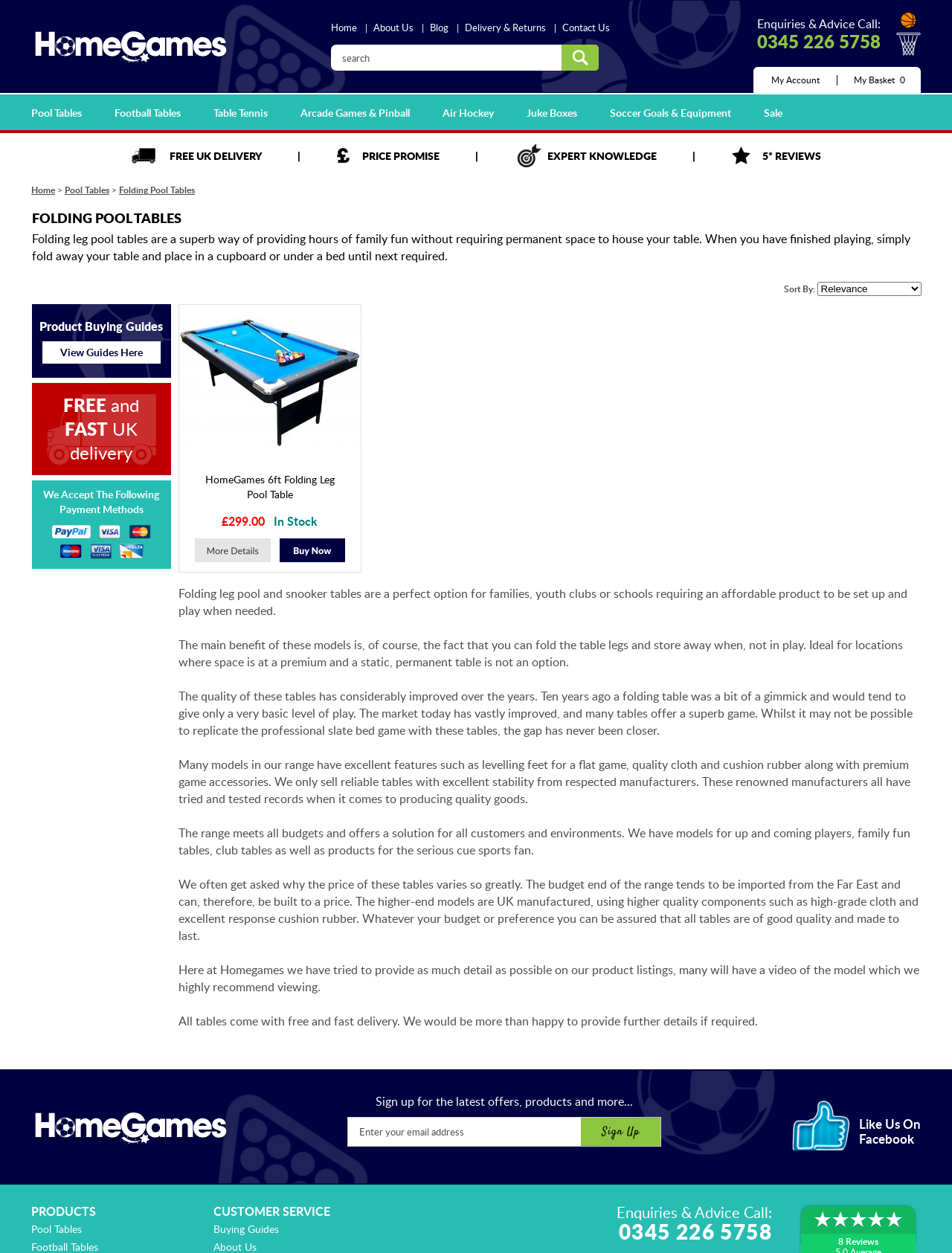Extract the text of the main heading from the webpage.

FOLDING POOL TABLES